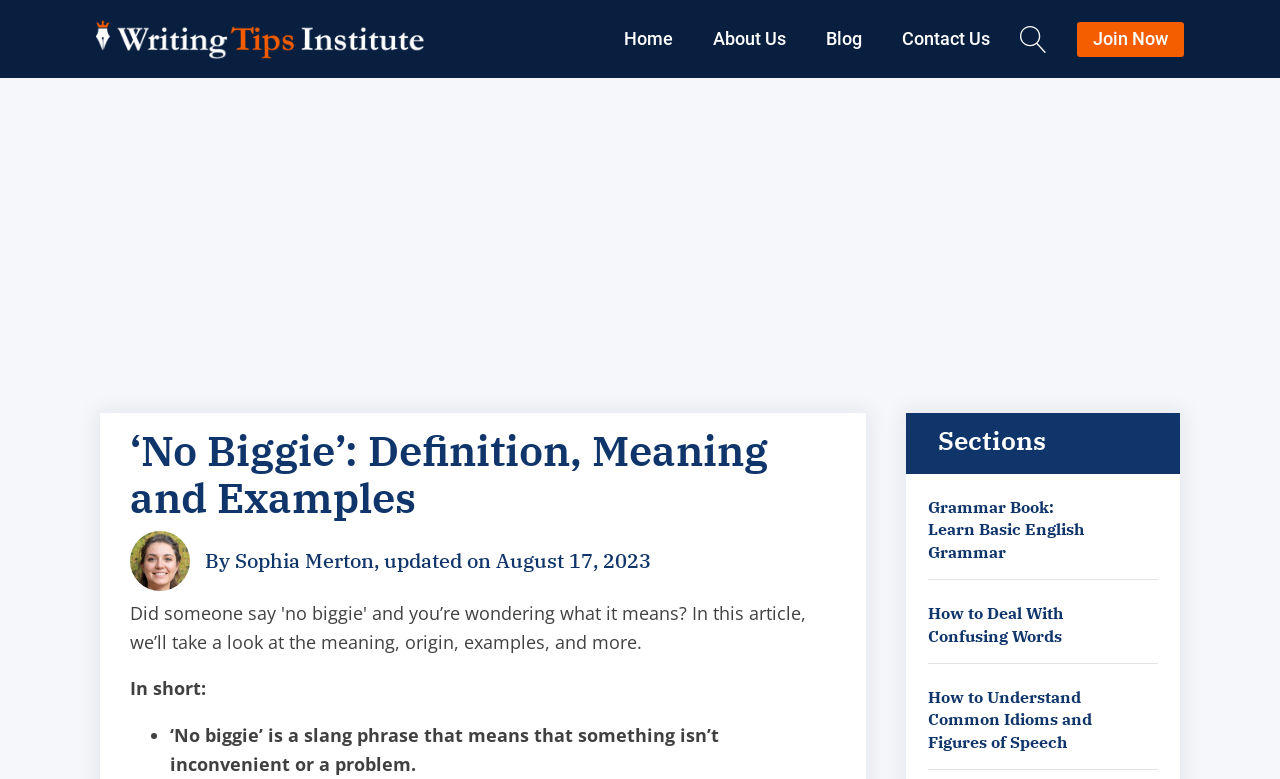Please answer the following question using a single word or phrase: 
Who is the author of this article?

Sophia Merton